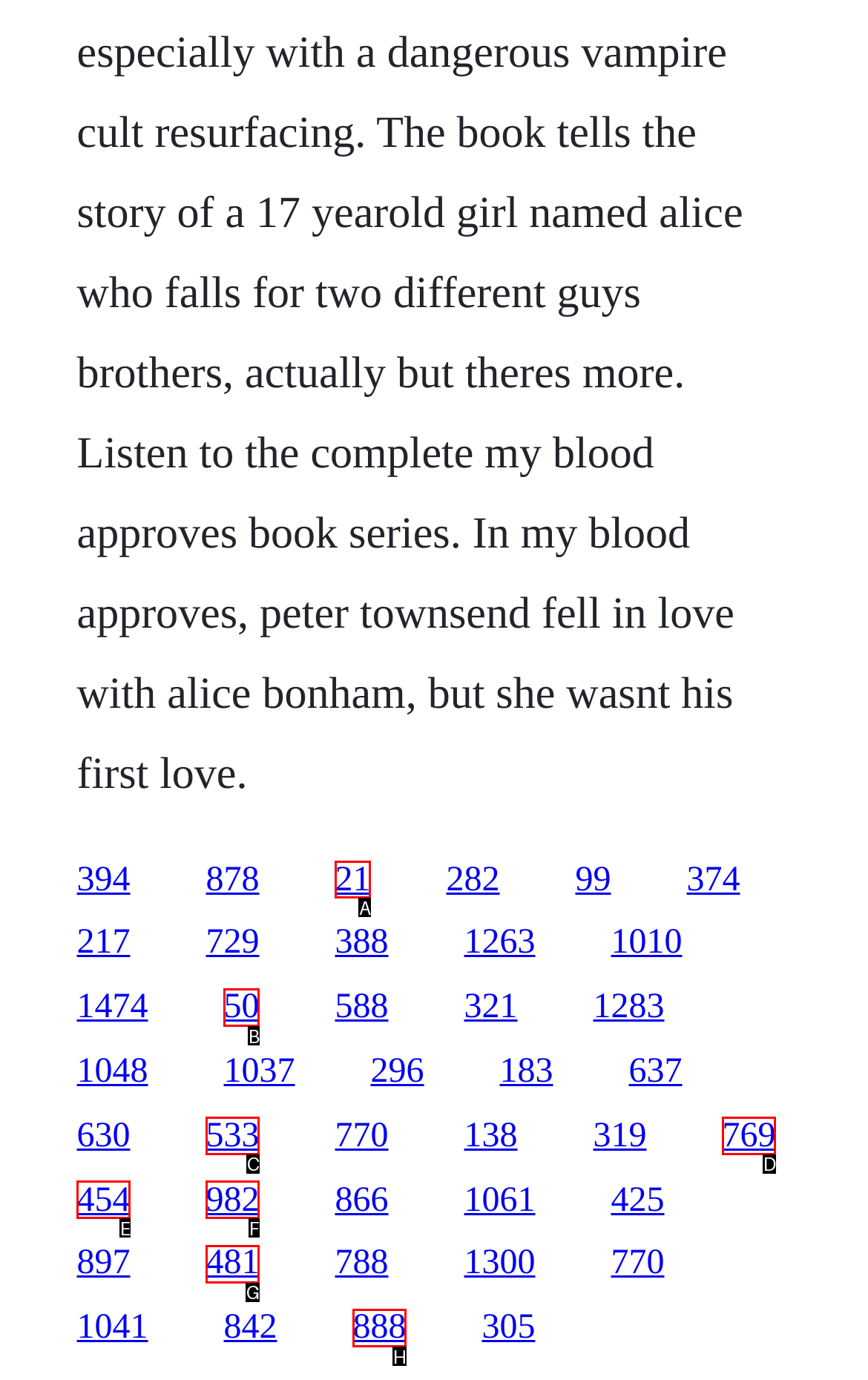Identify which lettered option to click to carry out the task: Read the post by Devin Reams. Provide the letter as your answer.

None